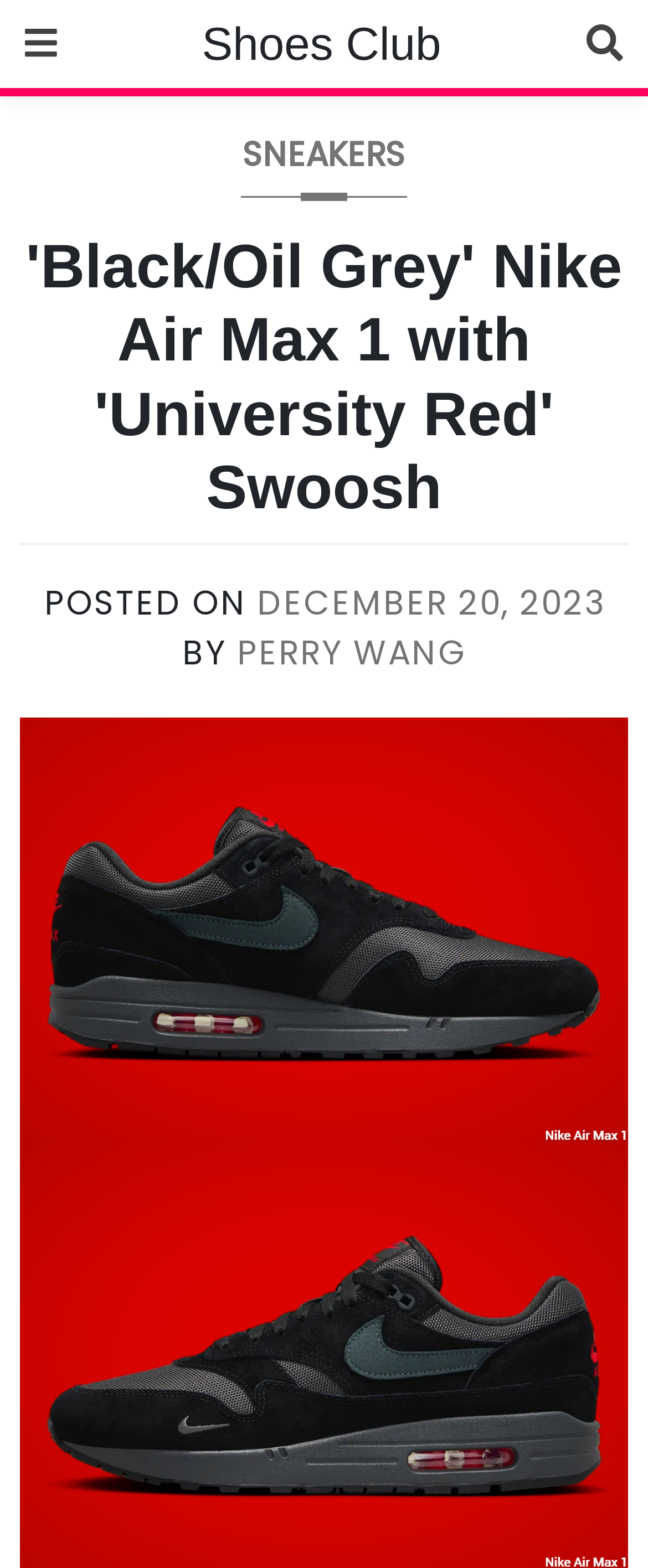Determine the main text heading of the webpage and provide its content.

'Black/Oil Grey' Nike Air Max 1 with 'University Red' Swoosh